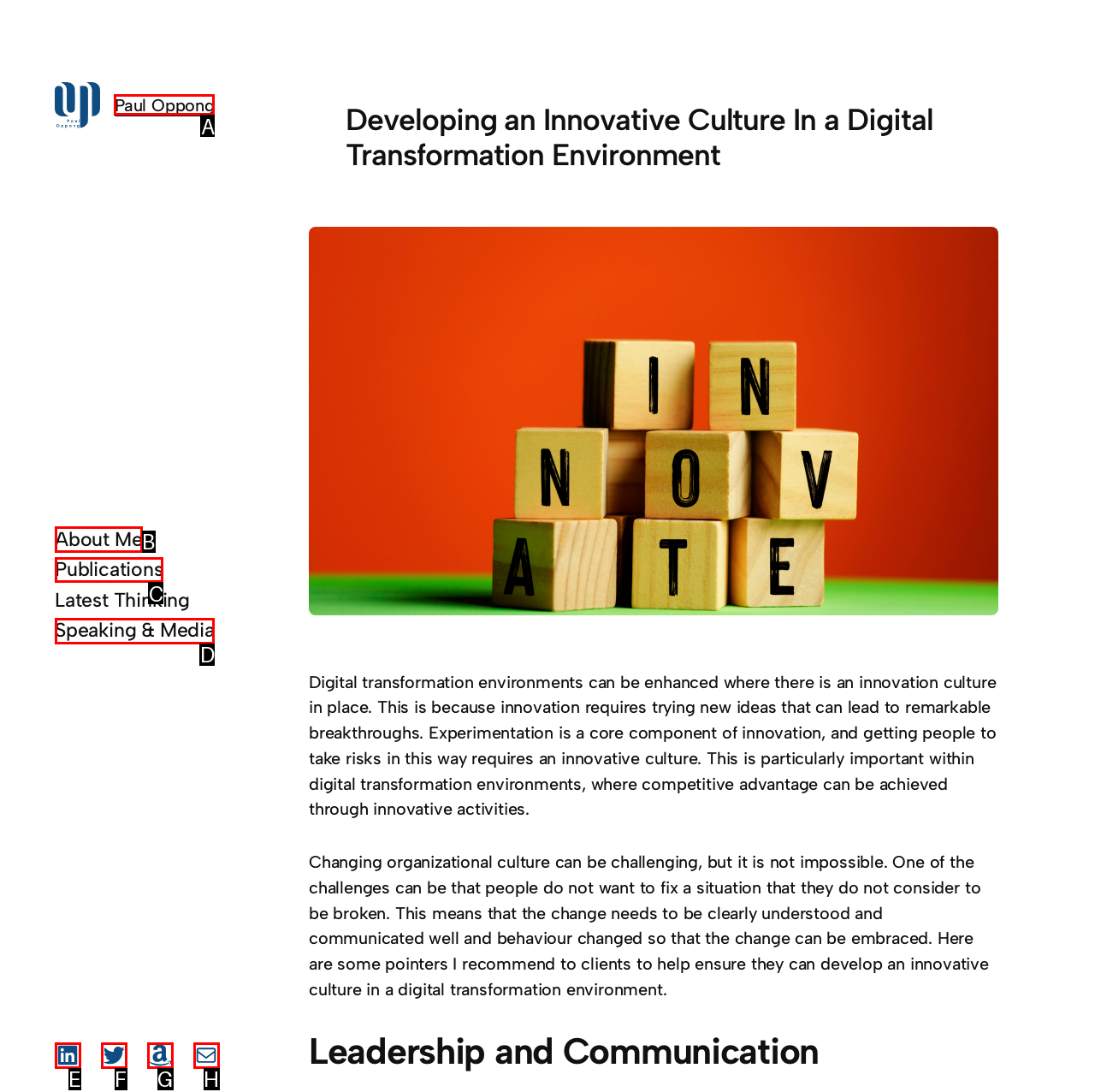Match the description: Speaking & Media to the correct HTML element. Provide the letter of your choice from the given options.

D